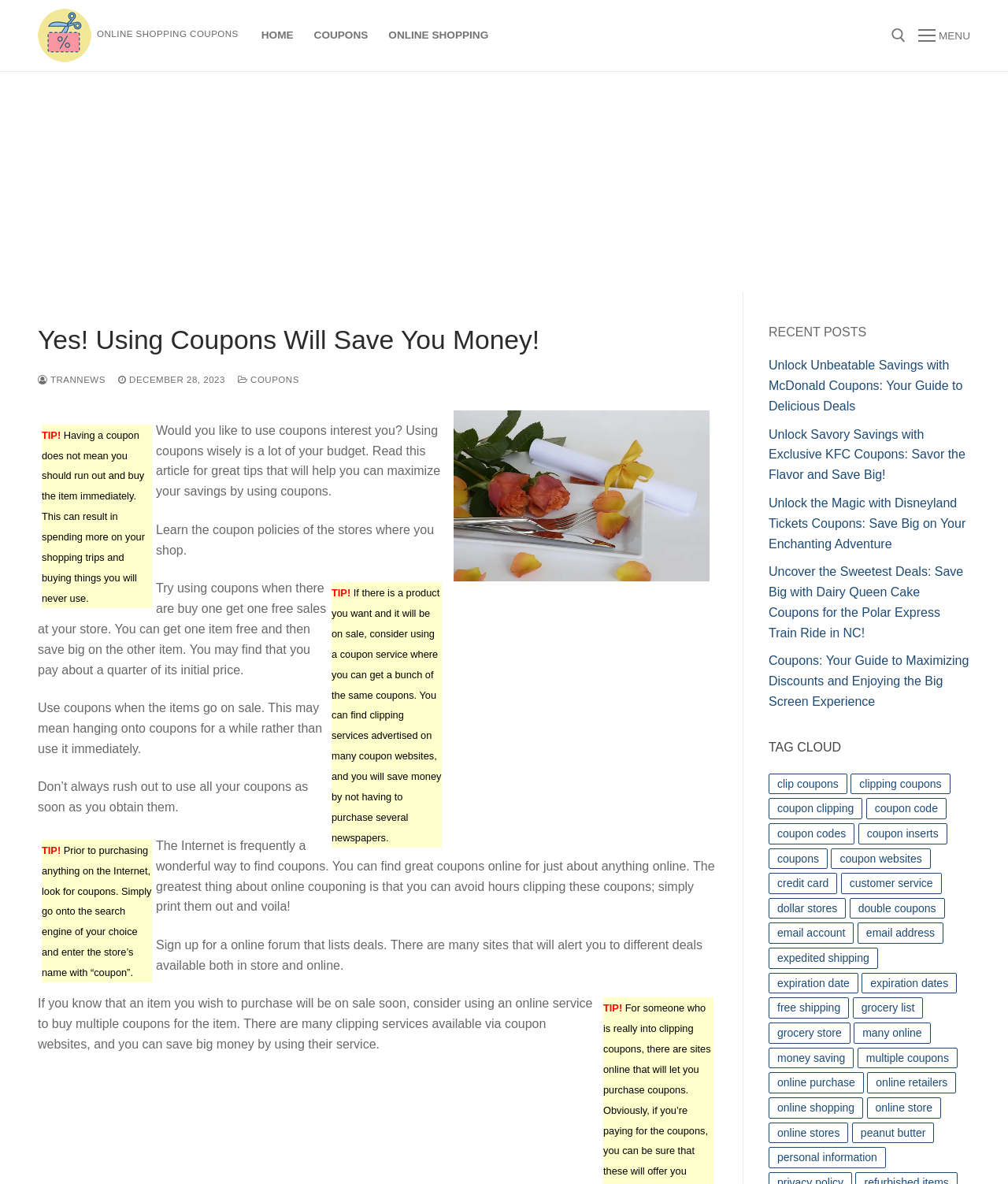Can you show the bounding box coordinates of the region to click on to complete the task described in the instruction: "Explore the tag cloud for coupon-related topics"?

[0.762, 0.623, 0.962, 0.64]